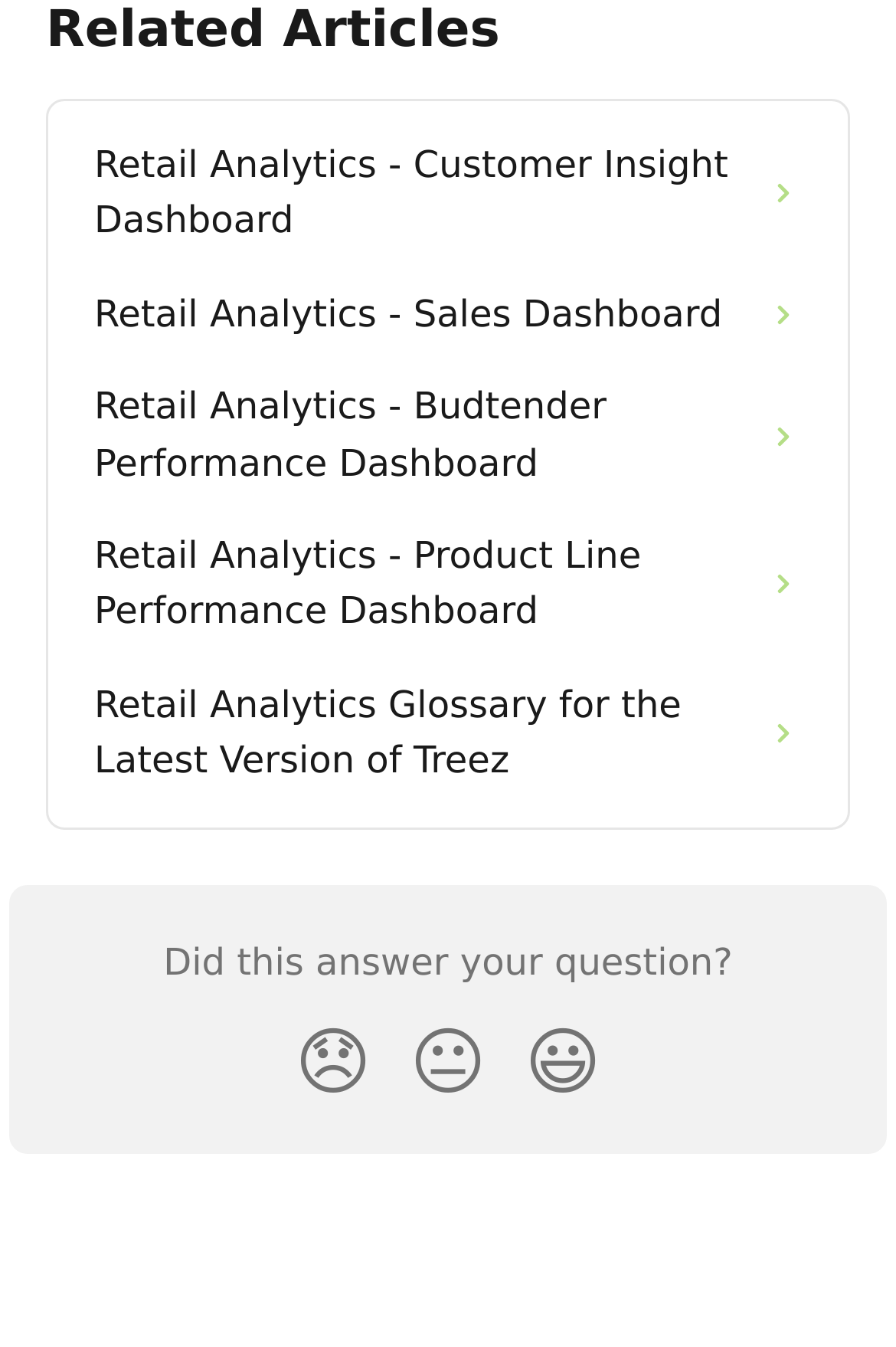What is the emotional expression of the third reaction button?
Answer the question with detailed information derived from the image.

The third reaction button is identified by its text content '😃' which represents a smiling face, indicating a positive emotional expression.